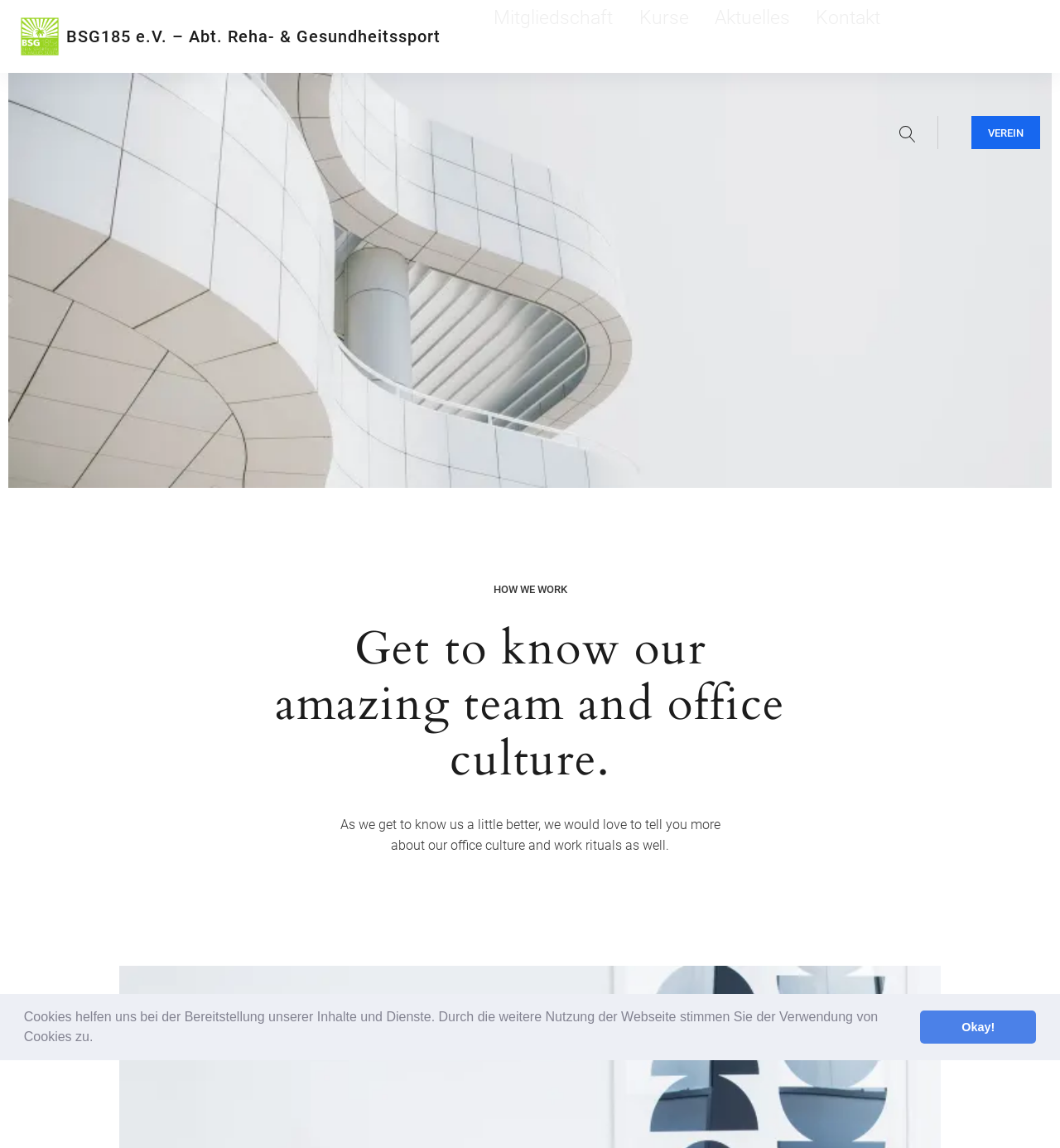Provide the bounding box coordinates of the section that needs to be clicked to accomplish the following instruction: "go to Mitgliedschaft."

[0.466, 0.0, 0.535, 0.063]